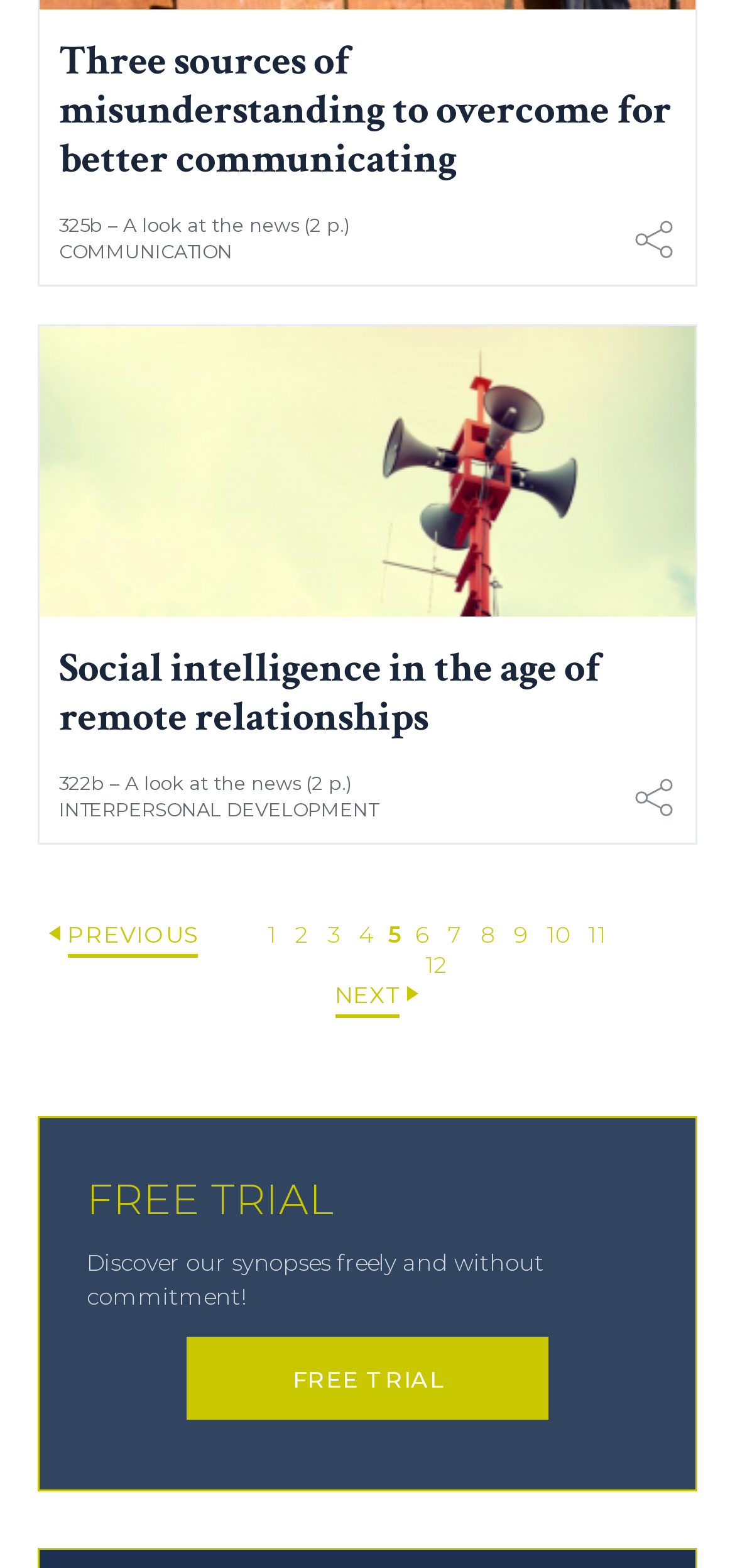Locate the bounding box coordinates of the UI element described by: "item #1210". The bounding box coordinates should consist of four float numbers between 0 and 1, i.e., [left, top, right, bottom].

None